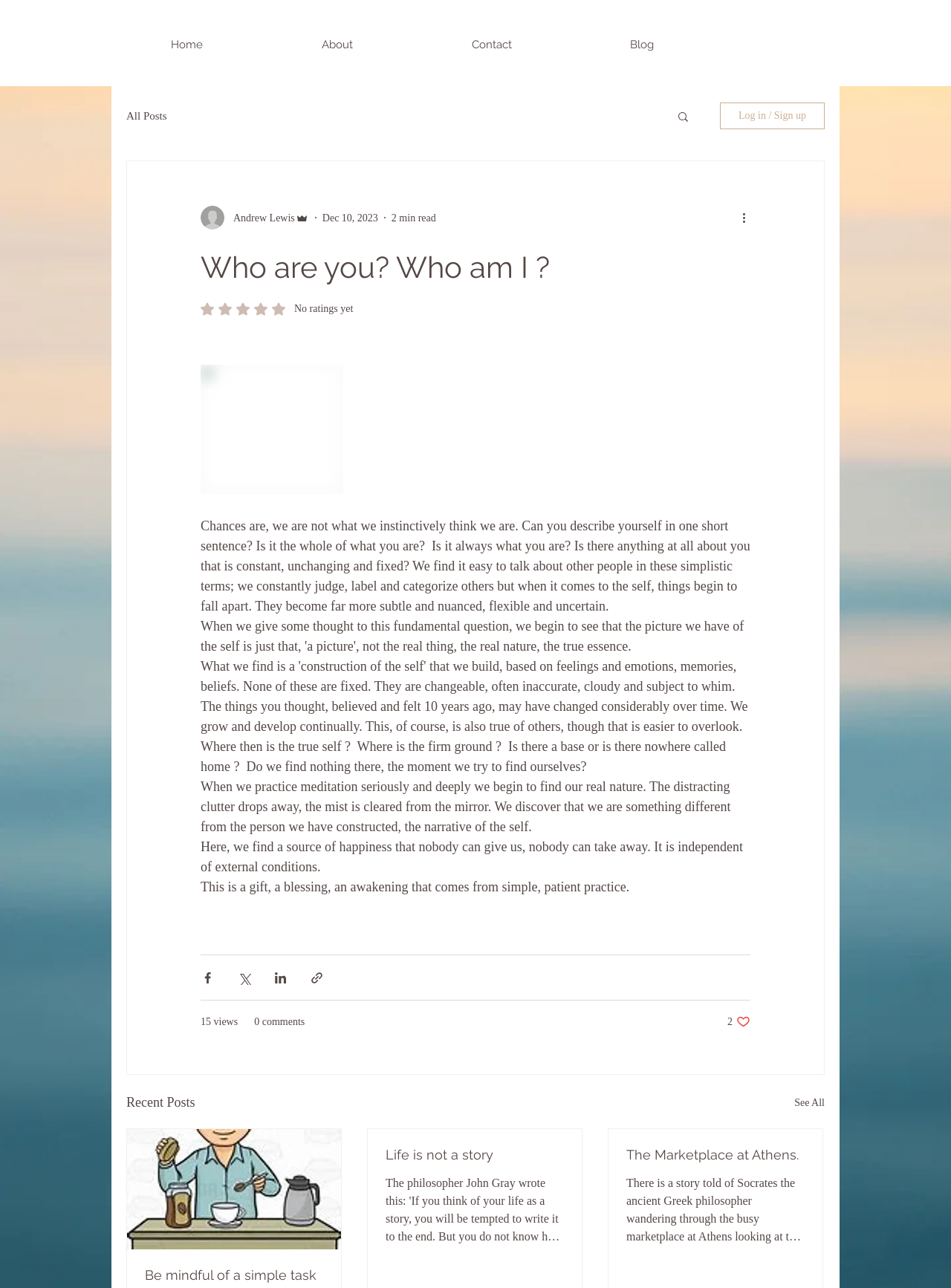How many comments does the article have?
Using the screenshot, give a one-word or short phrase answer.

0 comments